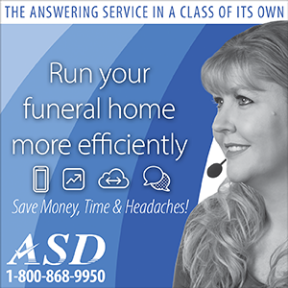Please respond in a single word or phrase: 
What are the benefits of using ASD?

Save Money, Time & Headaches